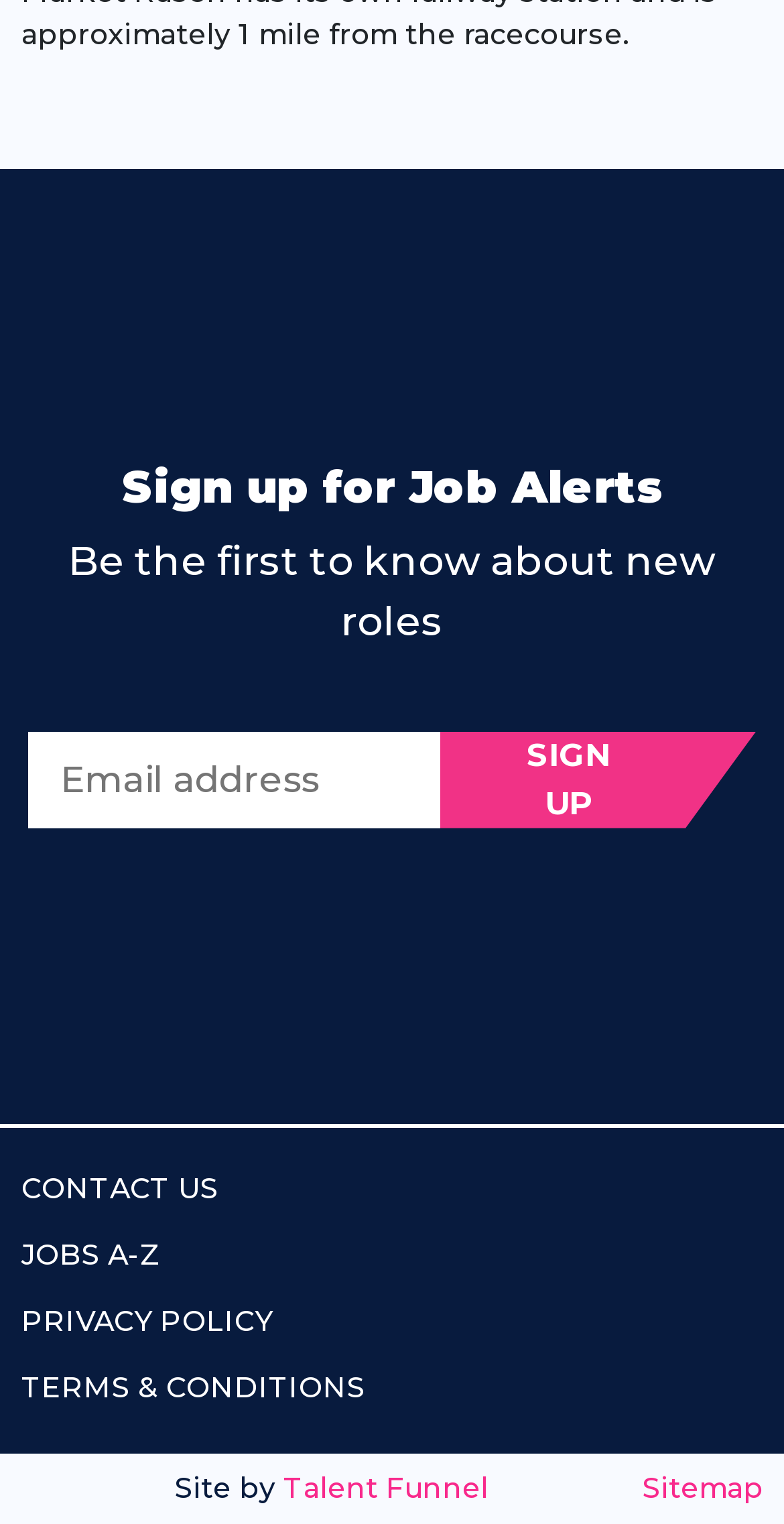Identify the bounding box coordinates of the clickable region necessary to fulfill the following instruction: "Visit Talent Funnel website". The bounding box coordinates should be four float numbers between 0 and 1, i.e., [left, top, right, bottom].

[0.362, 0.964, 0.623, 0.988]